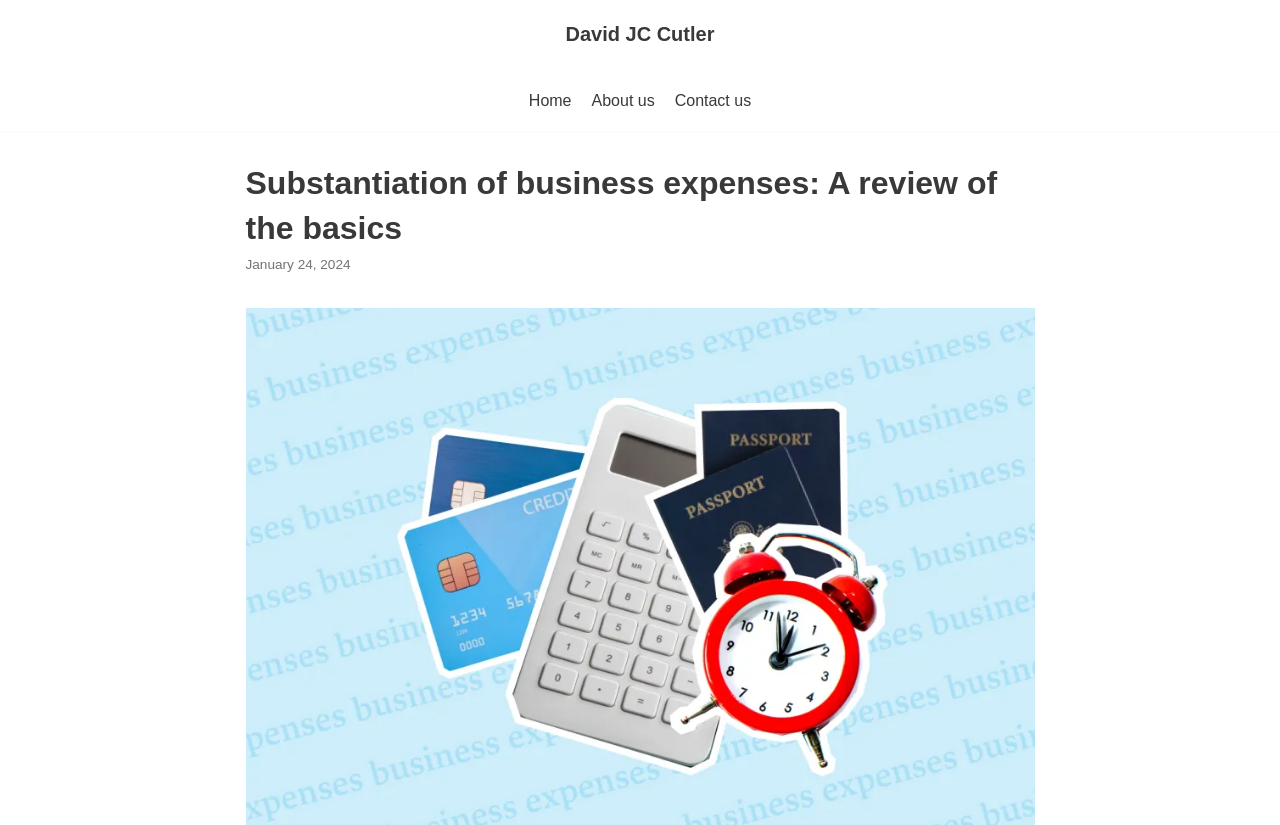Identify the bounding box coordinates of the HTML element based on this description: "Skip to content".

[0.0, 0.039, 0.031, 0.063]